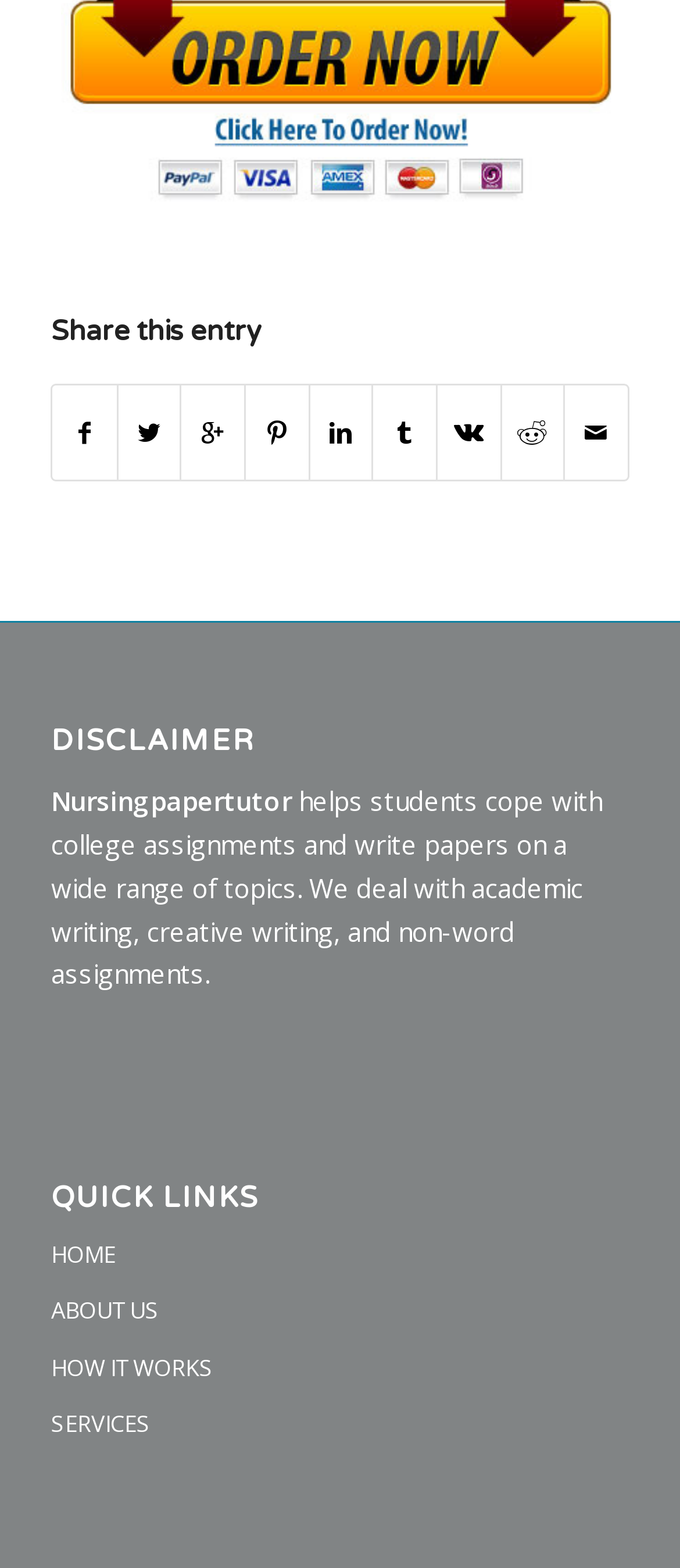Please identify the bounding box coordinates of the element's region that should be clicked to execute the following instruction: "Go to home page". The bounding box coordinates must be four float numbers between 0 and 1, i.e., [left, top, right, bottom].

[0.075, 0.783, 0.925, 0.819]